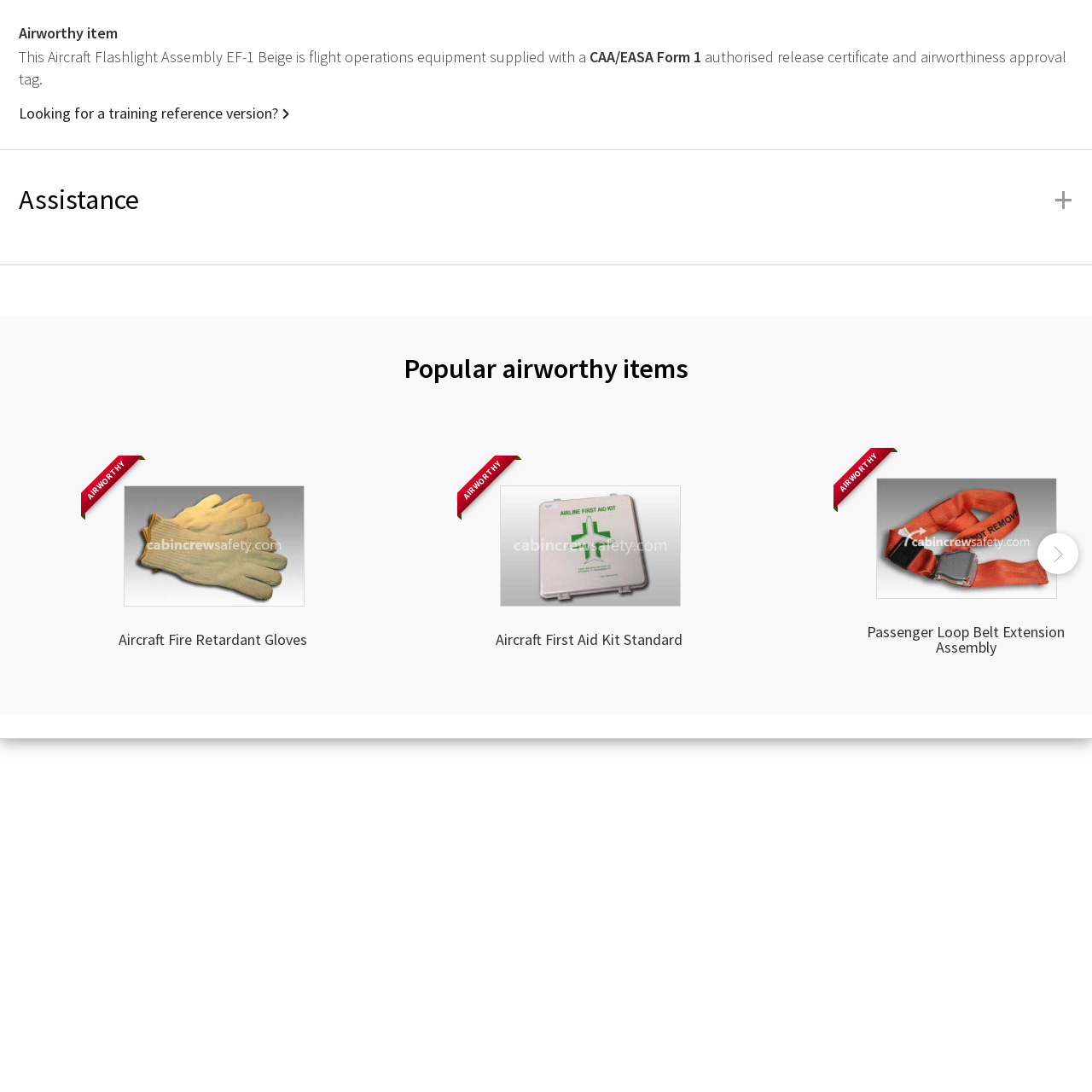What standards do the gloves adhere to?
Inspect the image indicated by the red outline and answer the question with a single word or short phrase.

Stringent safety standards